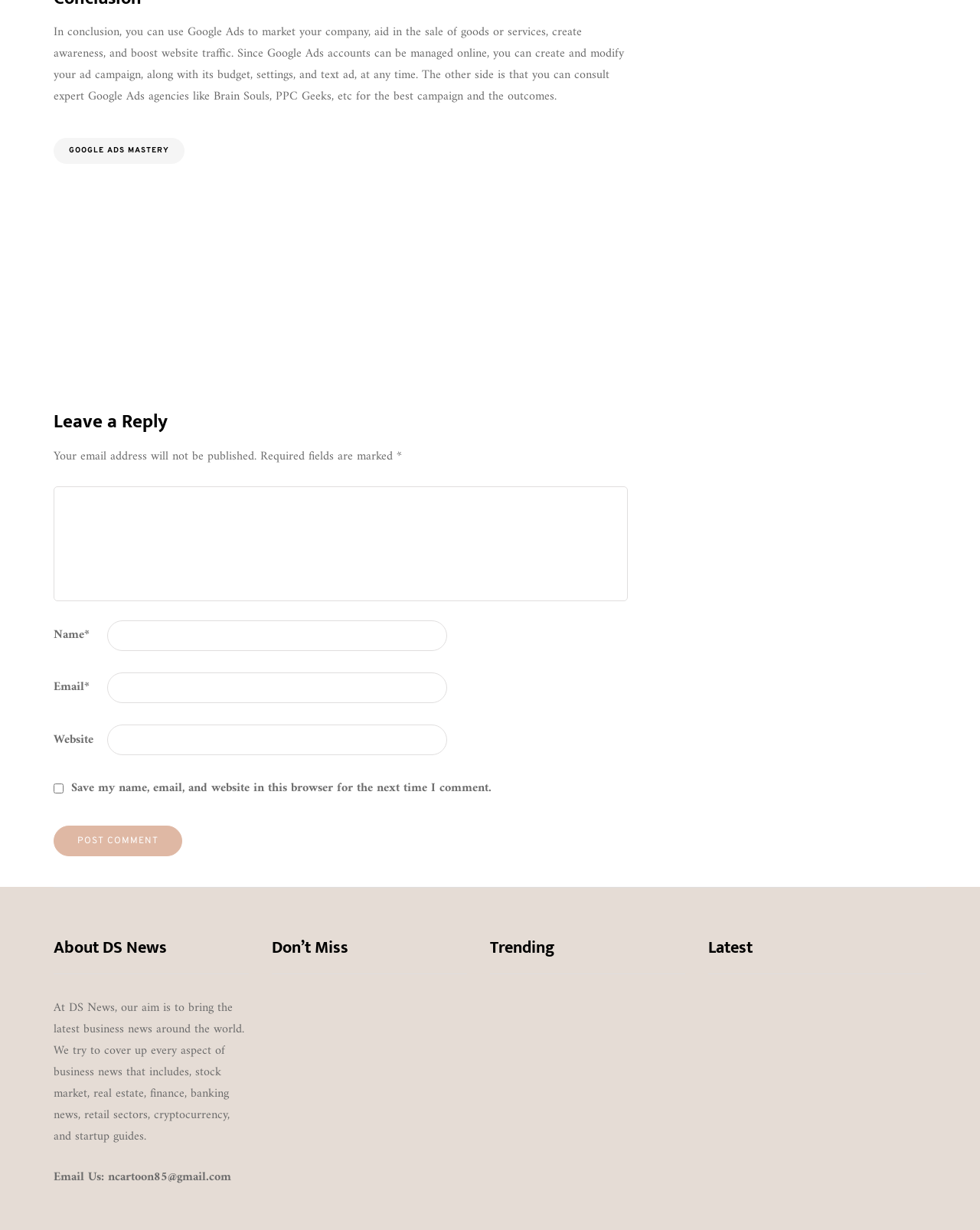Respond with a single word or phrase:
What is the purpose of Google Ads?

Market company, aid in sale, create awareness, boost website traffic